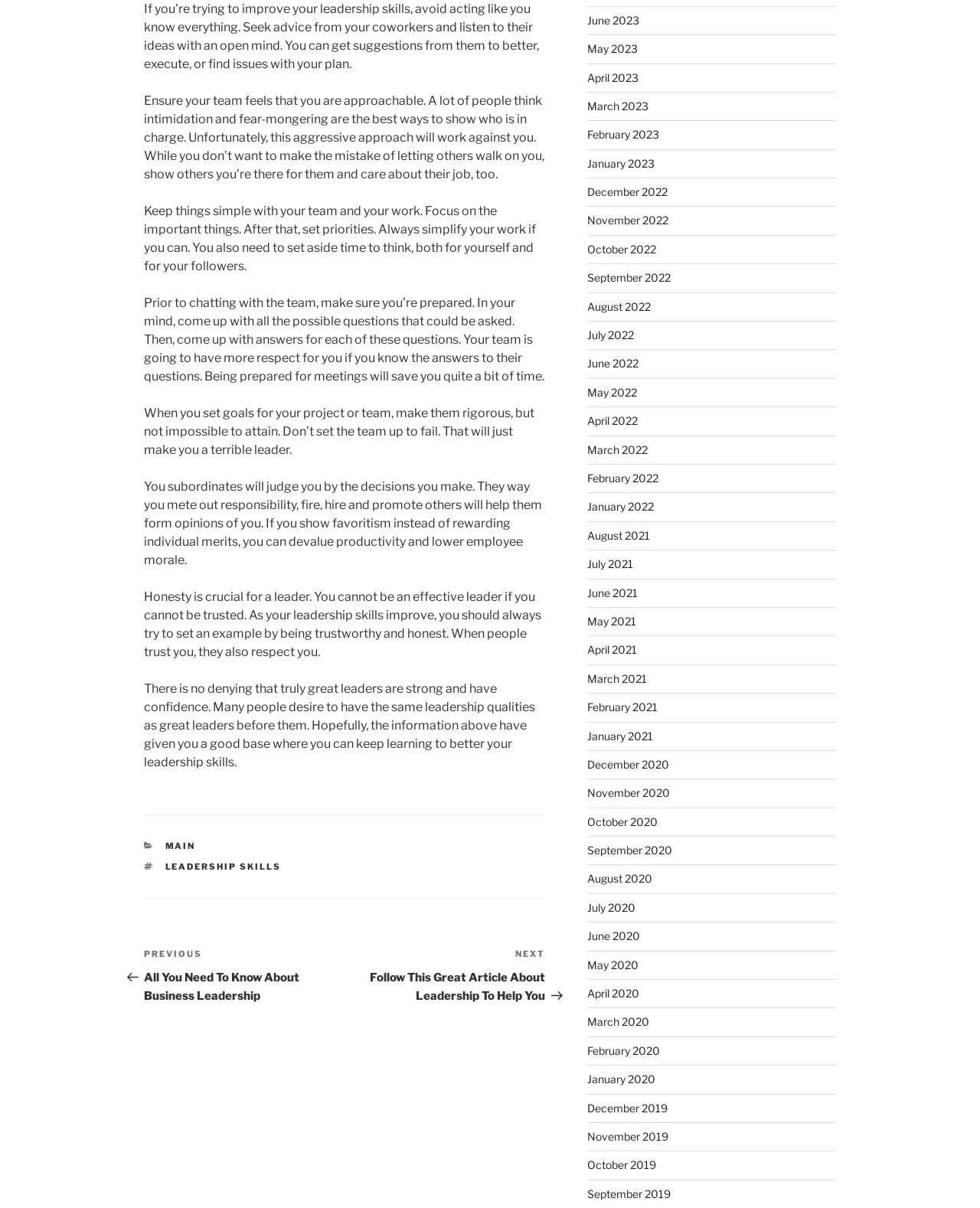Respond to the question below with a single word or phrase: How many links are present in the footer section?

3